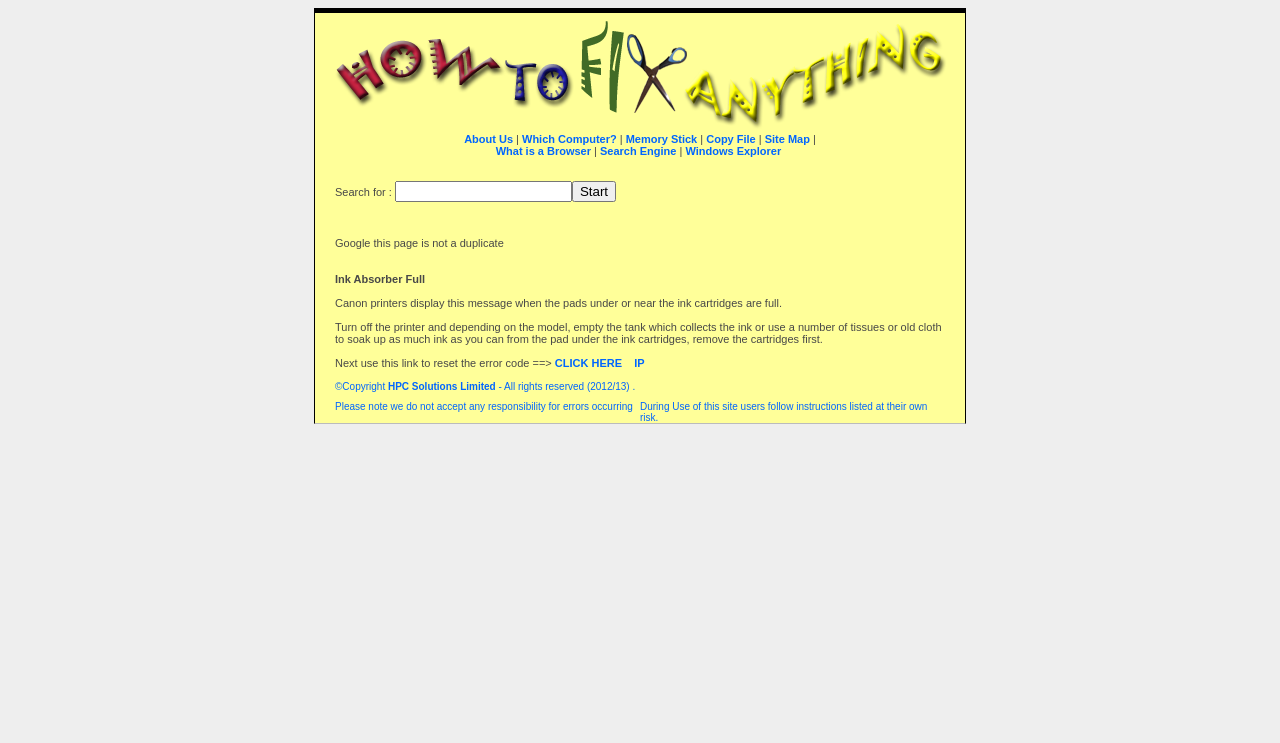How can you reset the error code?
Please give a detailed and elaborate answer to the question.

According to the webpage, after turning off the printer and emptying the ink tank or soaking up the ink from the pad, you can reset the error code by using the link provided on the webpage.